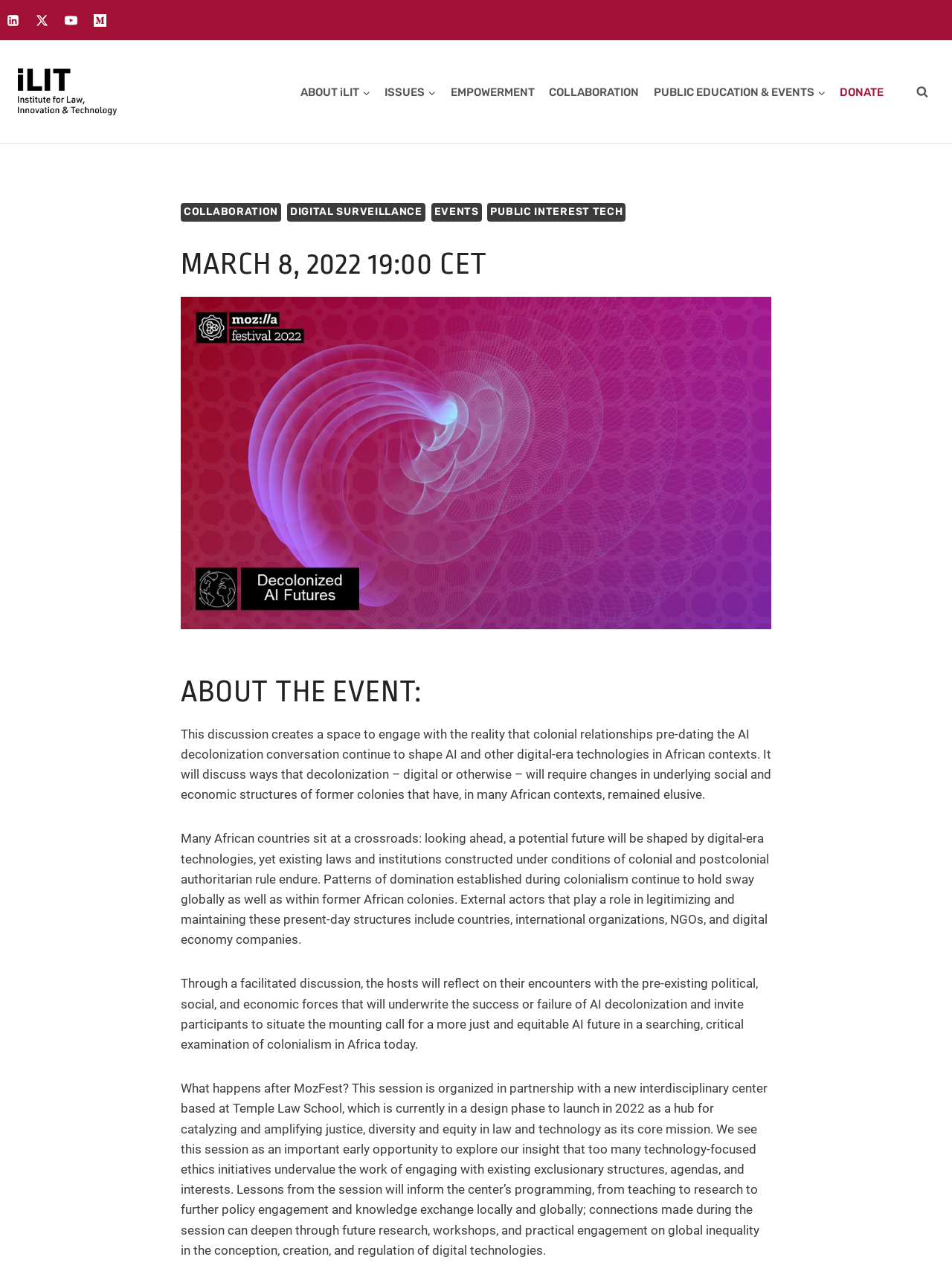What is the event about?
Look at the image and respond with a one-word or short phrase answer.

Decolonization and AI